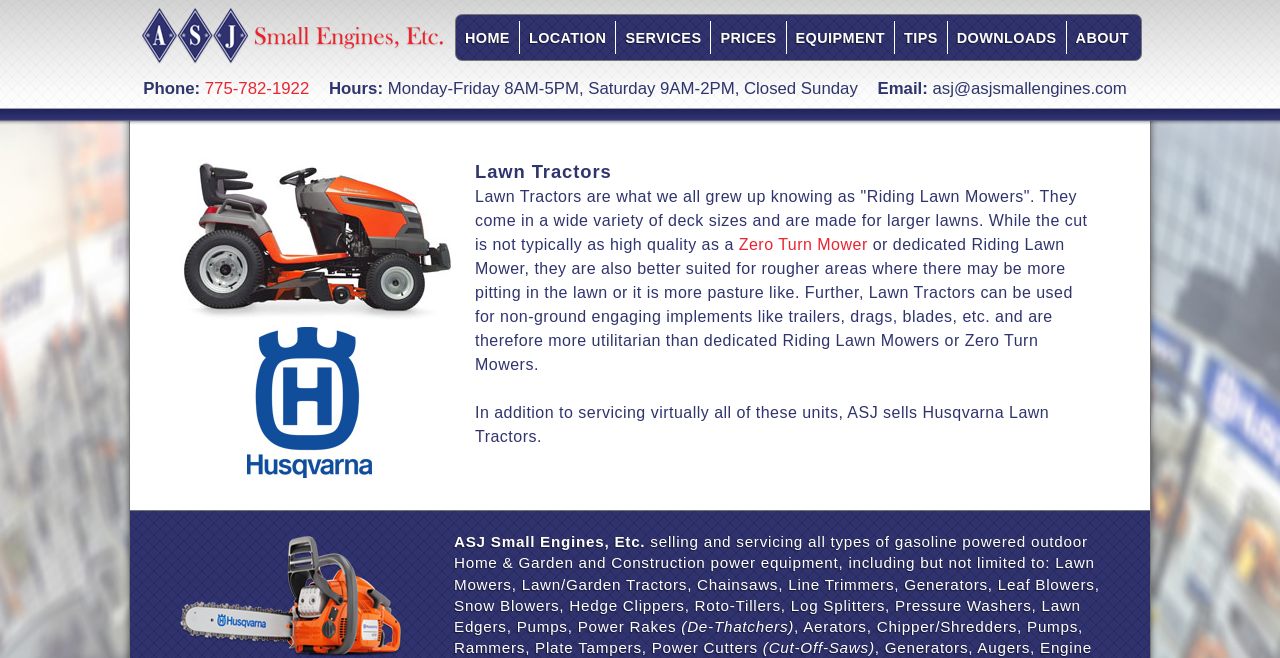Predict the bounding box coordinates of the area that should be clicked to accomplish the following instruction: "Click HOME". The bounding box coordinates should consist of four float numbers between 0 and 1, i.e., [left, top, right, bottom].

[0.356, 0.023, 0.405, 0.096]